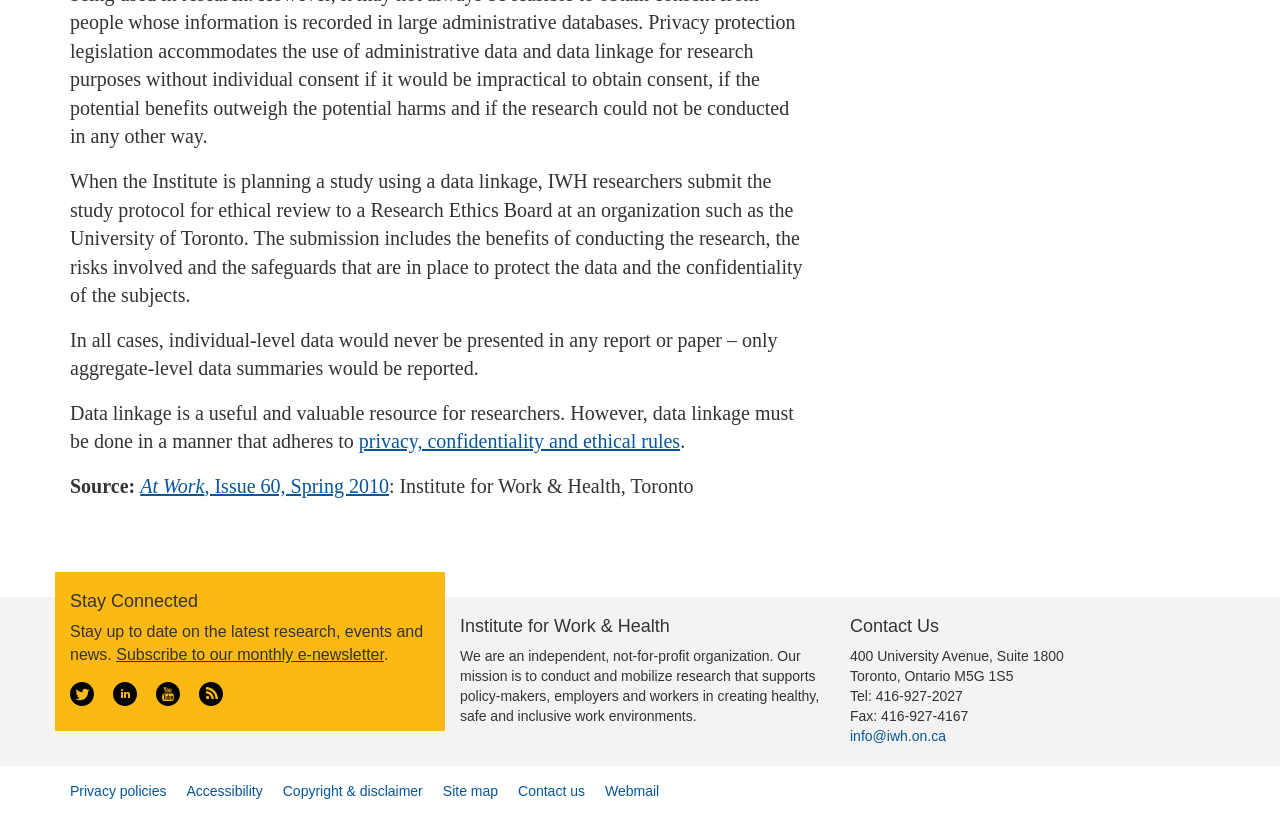Locate the bounding box coordinates of the area that needs to be clicked to fulfill the following instruction: "Enter your name in the 'Name' field". The coordinates should be in the format of four float numbers between 0 and 1, namely [left, top, right, bottom].

None